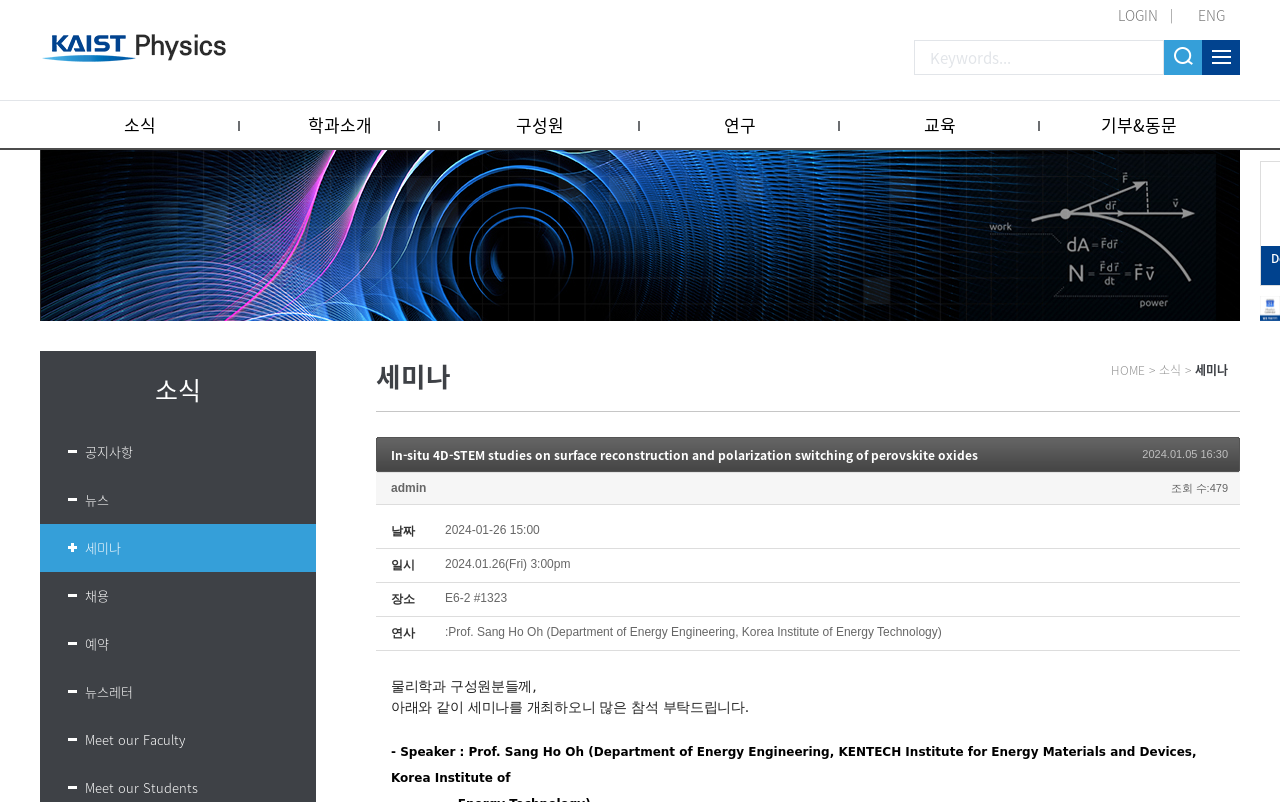Give a concise answer of one word or phrase to the question: 
What is the title of the seminar?

In-situ 4D-STEM studies on surface reconstruction and polarization switching of perovskite oxides